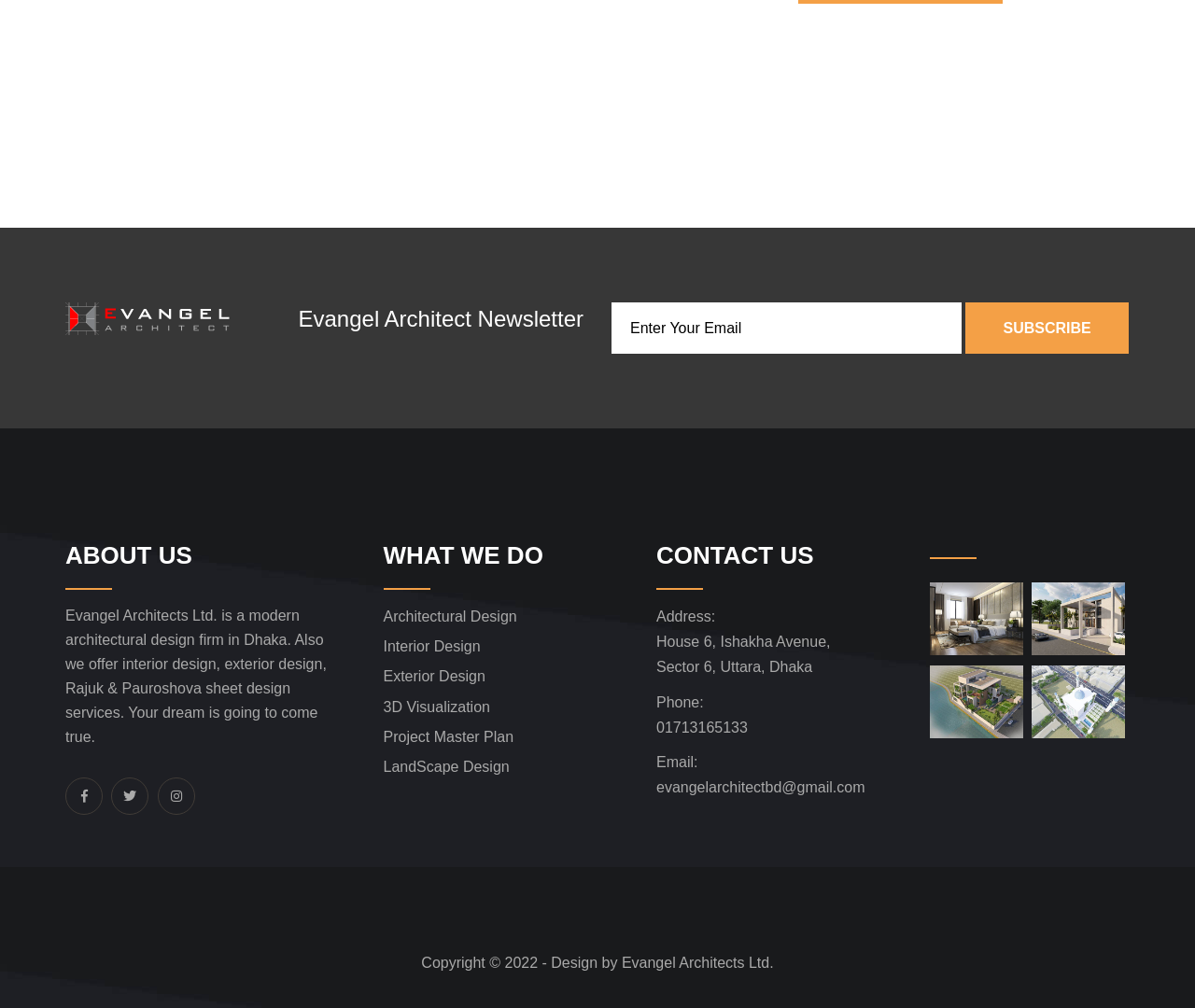What is the email address of the firm?
Examine the image and give a concise answer in one word or a short phrase.

evangelarchitectbd@gmail.com